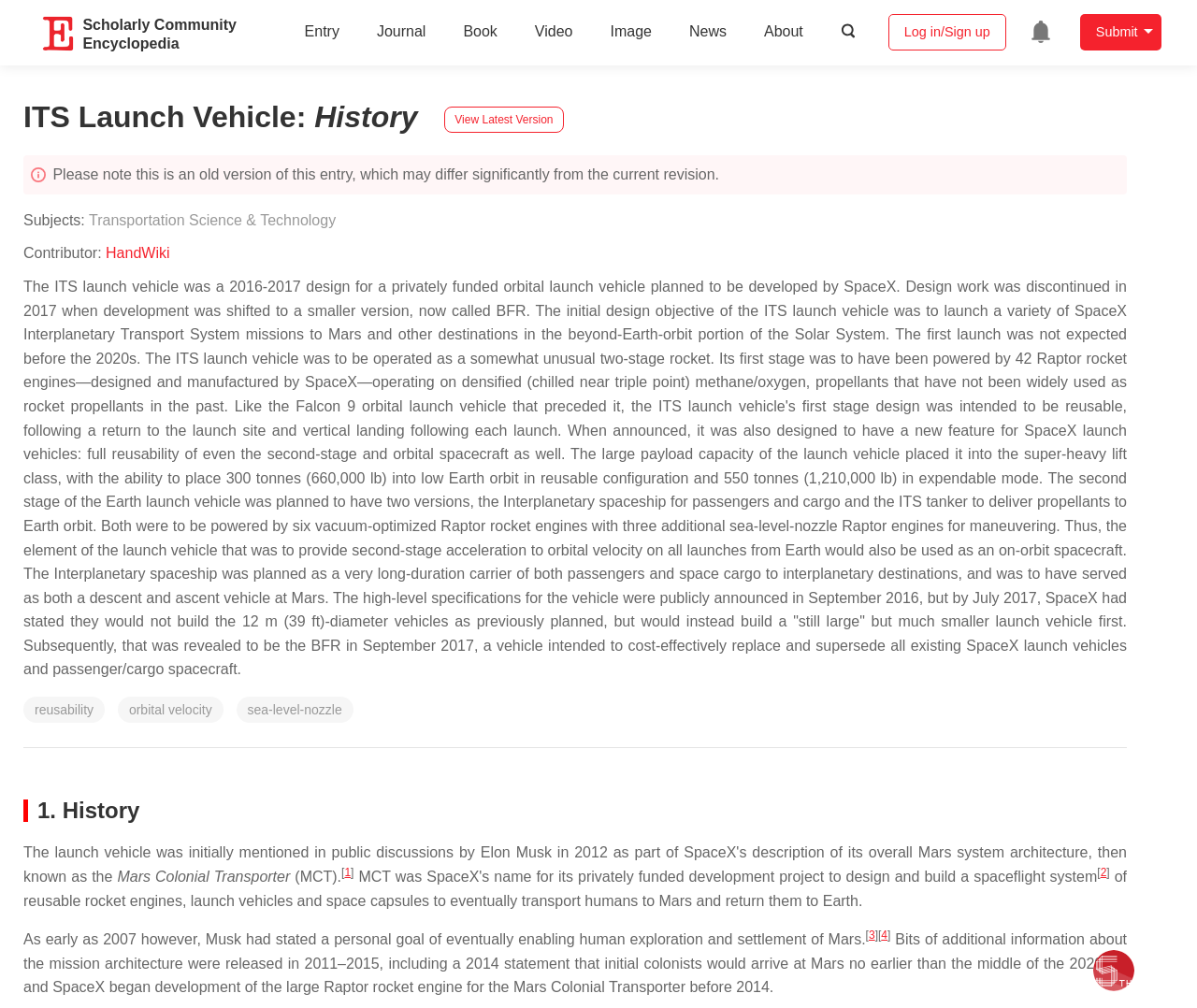Identify the coordinates of the bounding box for the element that must be clicked to accomplish the instruction: "Click on Transportation Science & Technology".

[0.074, 0.21, 0.281, 0.226]